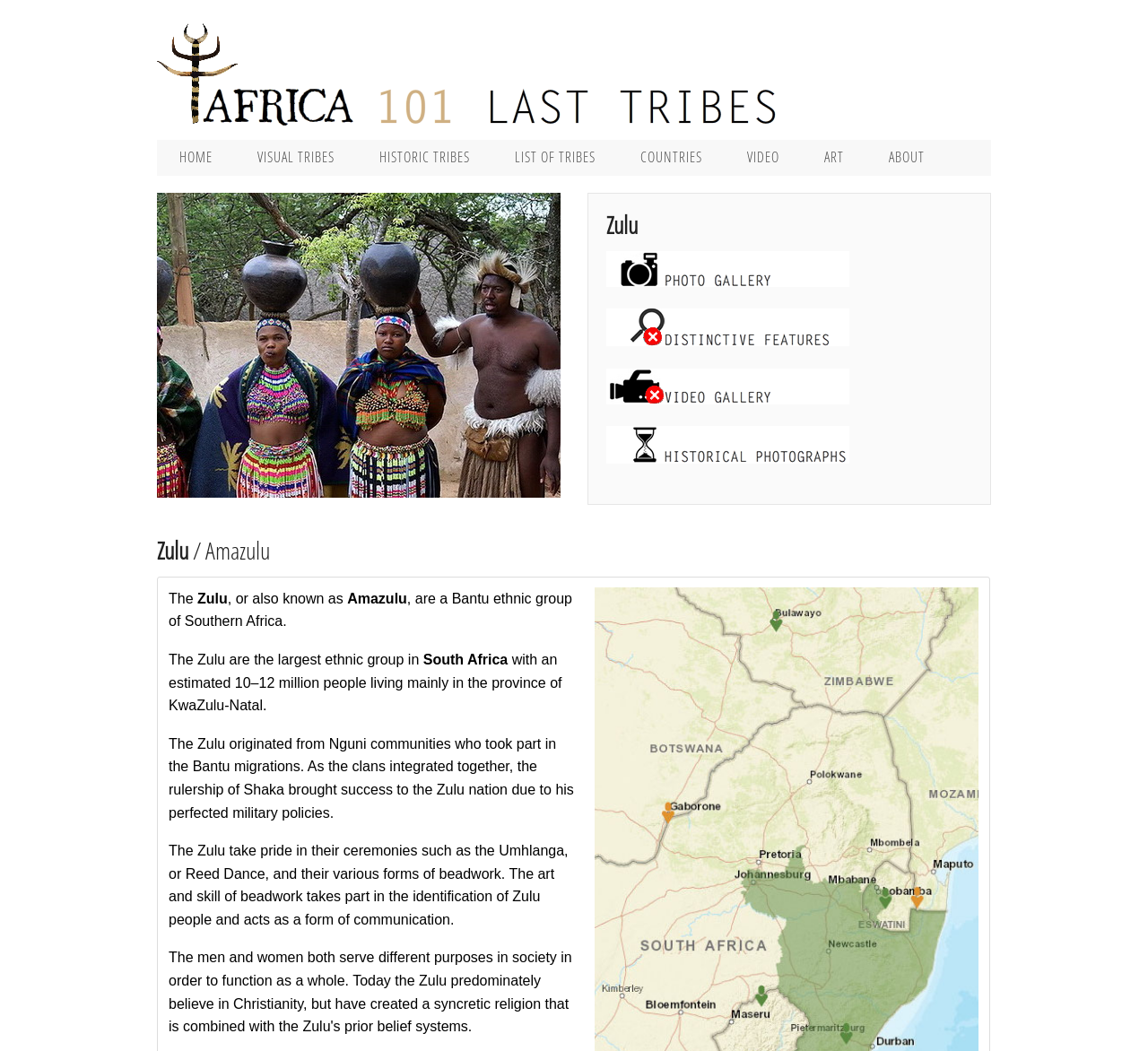How many links are in the top navigation bar?
Based on the image, give a one-word or short phrase answer.

7